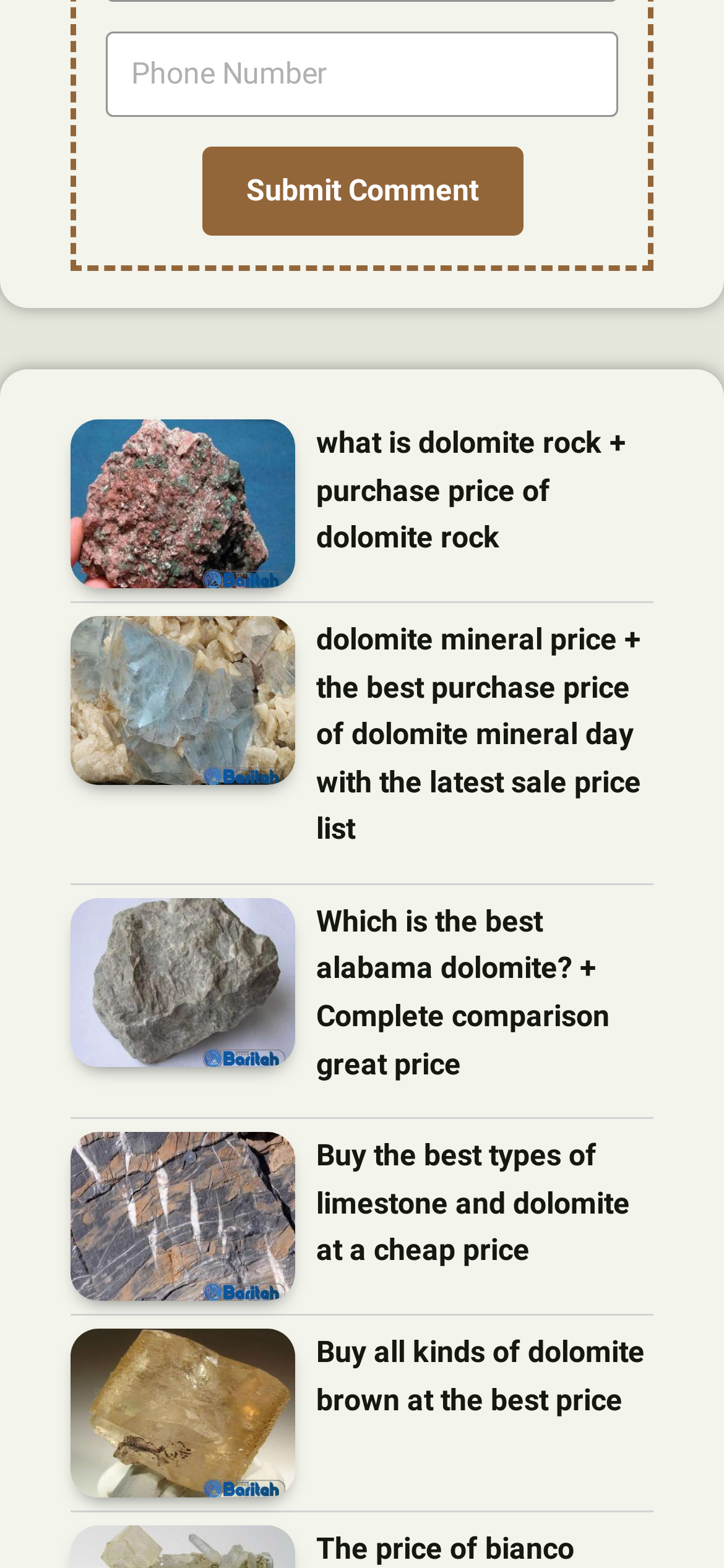Locate the bounding box coordinates of the clickable area needed to fulfill the instruction: "Submit a comment".

[0.278, 0.094, 0.722, 0.15]